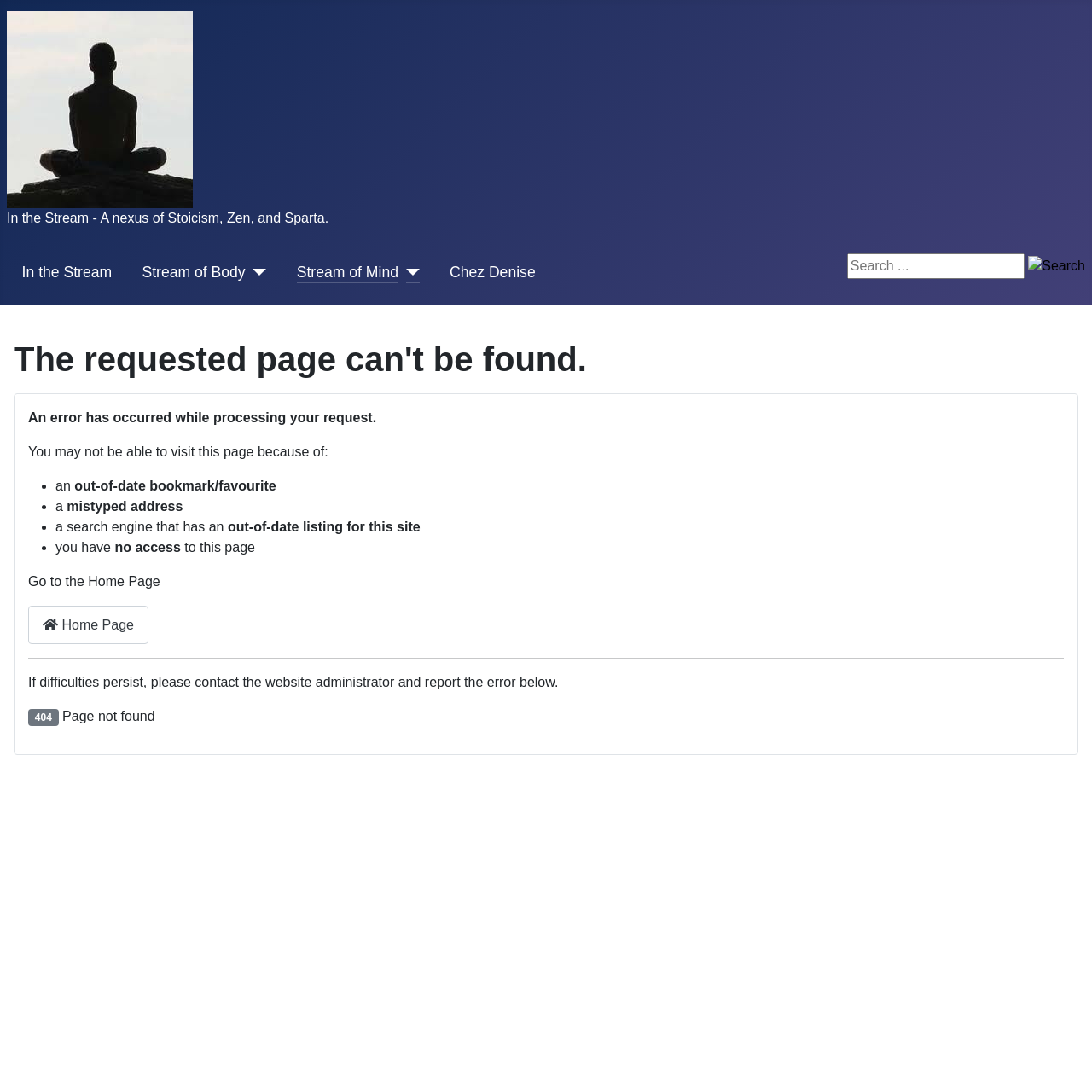Provide a comprehensive caption for the webpage.

This webpage displays an error message, "The requested page can't be found," in a prominent heading at the top center of the page. Below this heading, there is a brief explanation of the error, "An error has occurred while processing your request." 

To the top left, there is a navigation menu labeled "Main Menu" with five links: "In the Stream", "Stream of Body", "Stream of Mind", and "Chez Denise". The links are arranged horizontally, with the first link "In the Stream" having an associated image. 

On the top right, there is a search bar with a search button and a placeholder text "Search...". The search button has a small image.

Below the navigation menu and search bar, there is a section explaining the possible reasons for the error, presented in a bulleted list. The list includes four items: "an out-of-date bookmark/favourite", "a mistyped address", "a search engine that has an out-of-date listing for this site", and "you have no access to this page".

Further down, there is a suggestion to "Go to the Home Page" with a link to the home page. A horizontal separator line separates this section from the next one.

The final section provides instructions on what to do if difficulties persist, including contacting the website administrator and reporting the error. This section is followed by a blockquote with the error code "404" and the text "Page not found".